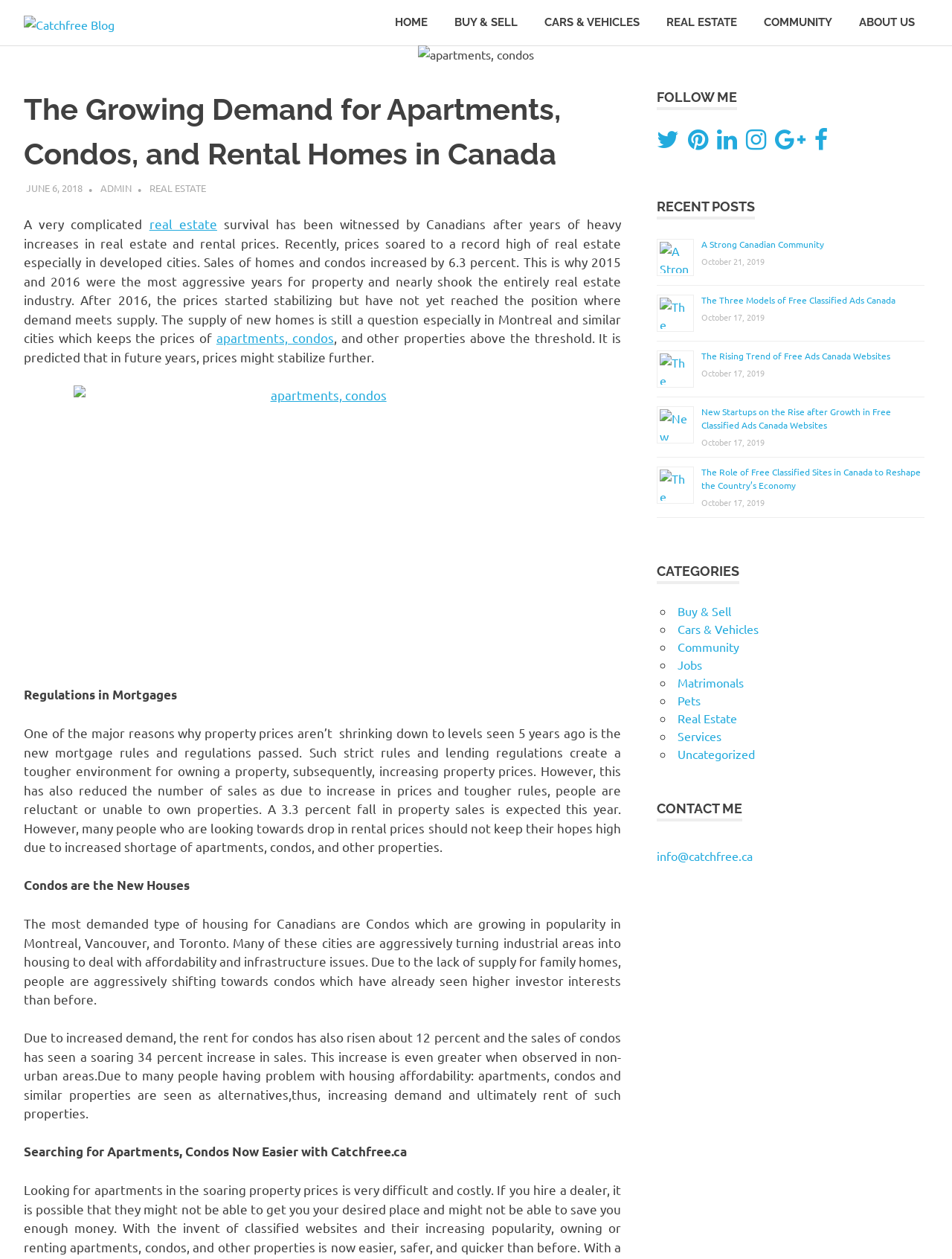Find the bounding box coordinates of the element's region that should be clicked in order to follow the given instruction: "Read the article 'The Growing Demand for Apartments, Condos, and Rental Homes in Canada'". The coordinates should consist of four float numbers between 0 and 1, i.e., [left, top, right, bottom].

[0.025, 0.073, 0.589, 0.136]